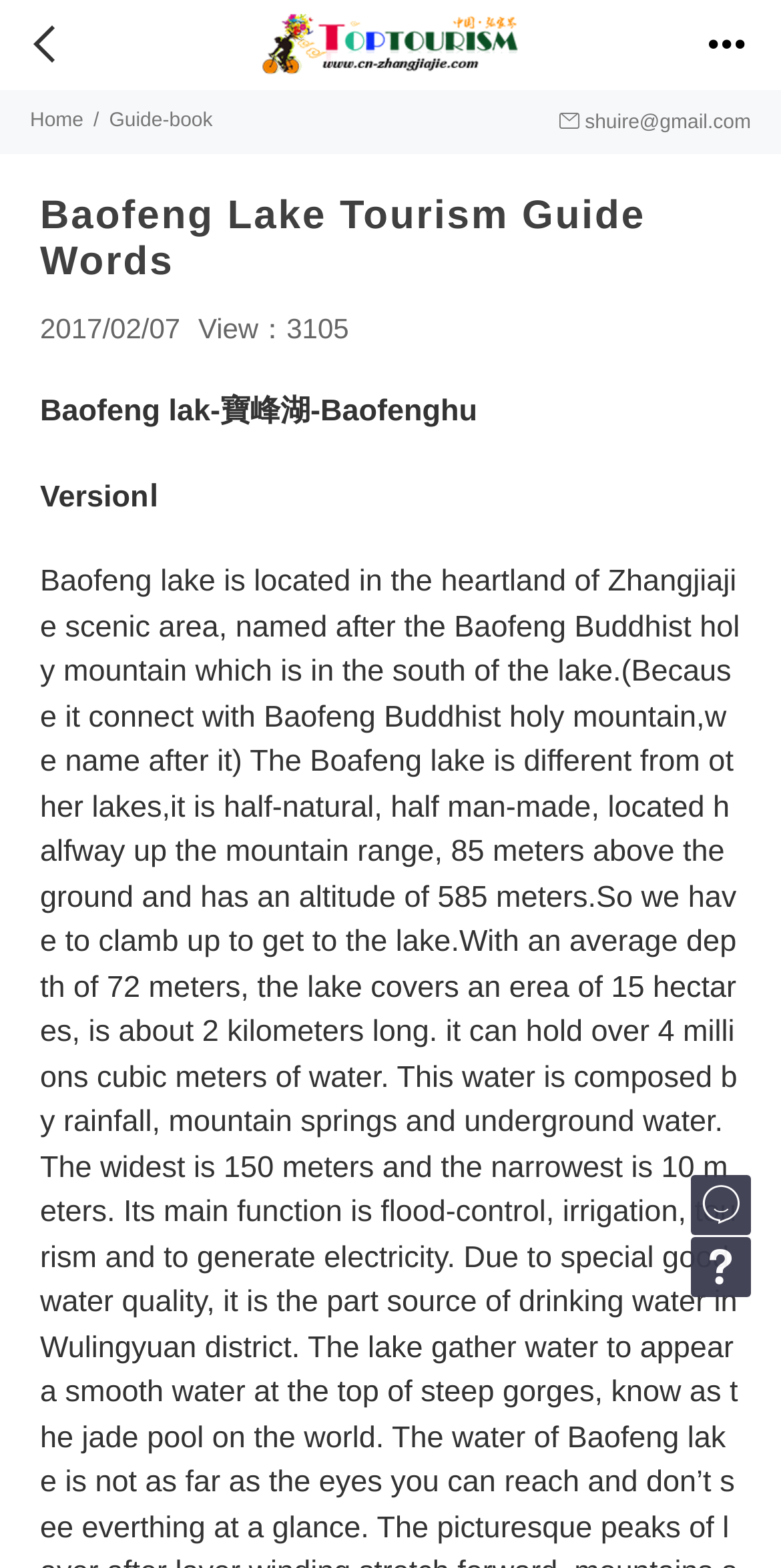What is the version of the guide?
Kindly give a detailed and elaborate answer to the question.

The version of the guide can be found in the StaticText element with the text 'VersionⅠ' at coordinates [0.051, 0.306, 0.201, 0.327].